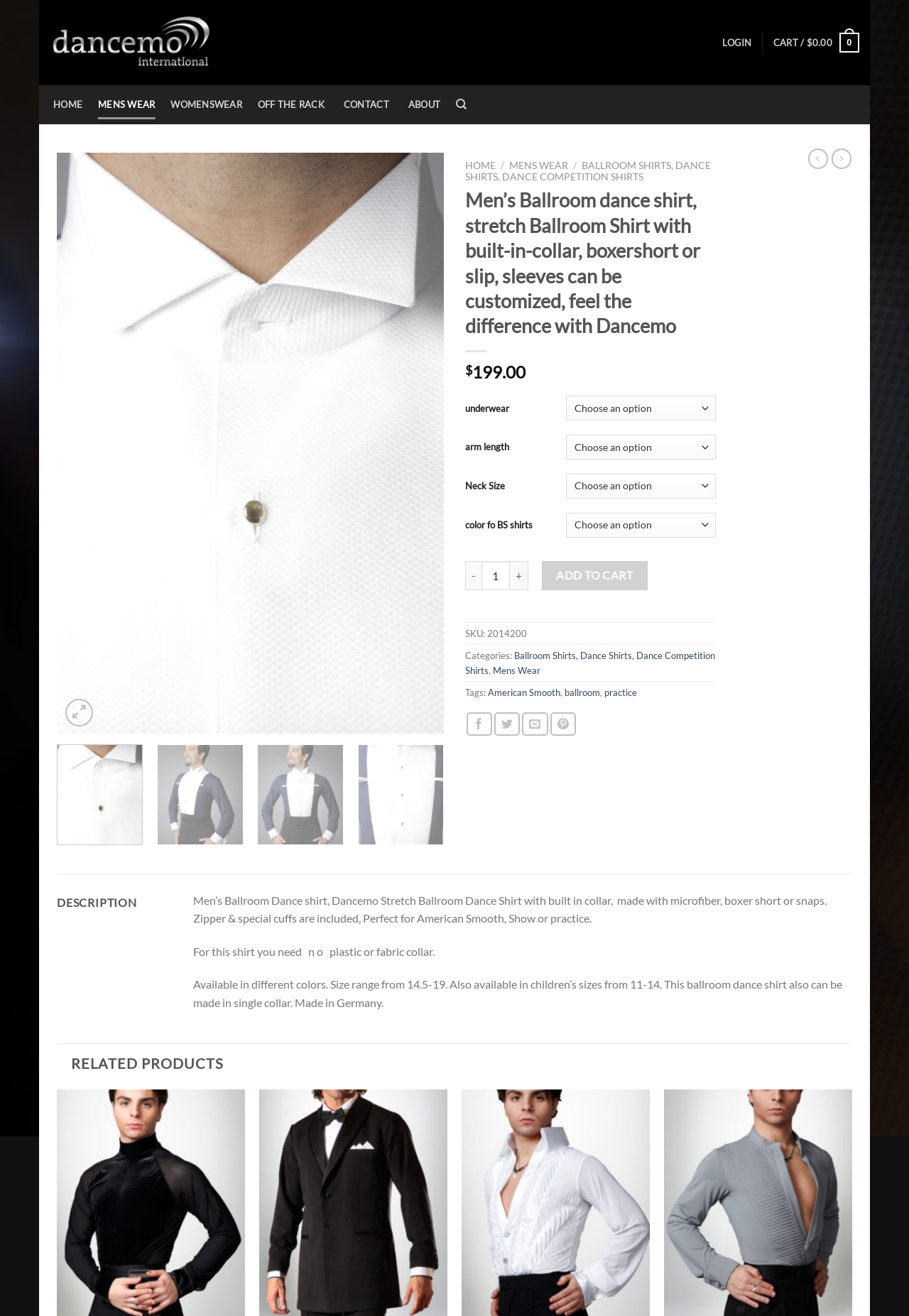Determine the bounding box coordinates of the section I need to click to execute the following instruction: "Search this website". Provide the coordinates as four float numbers between 0 and 1, i.e., [left, top, right, bottom].

None